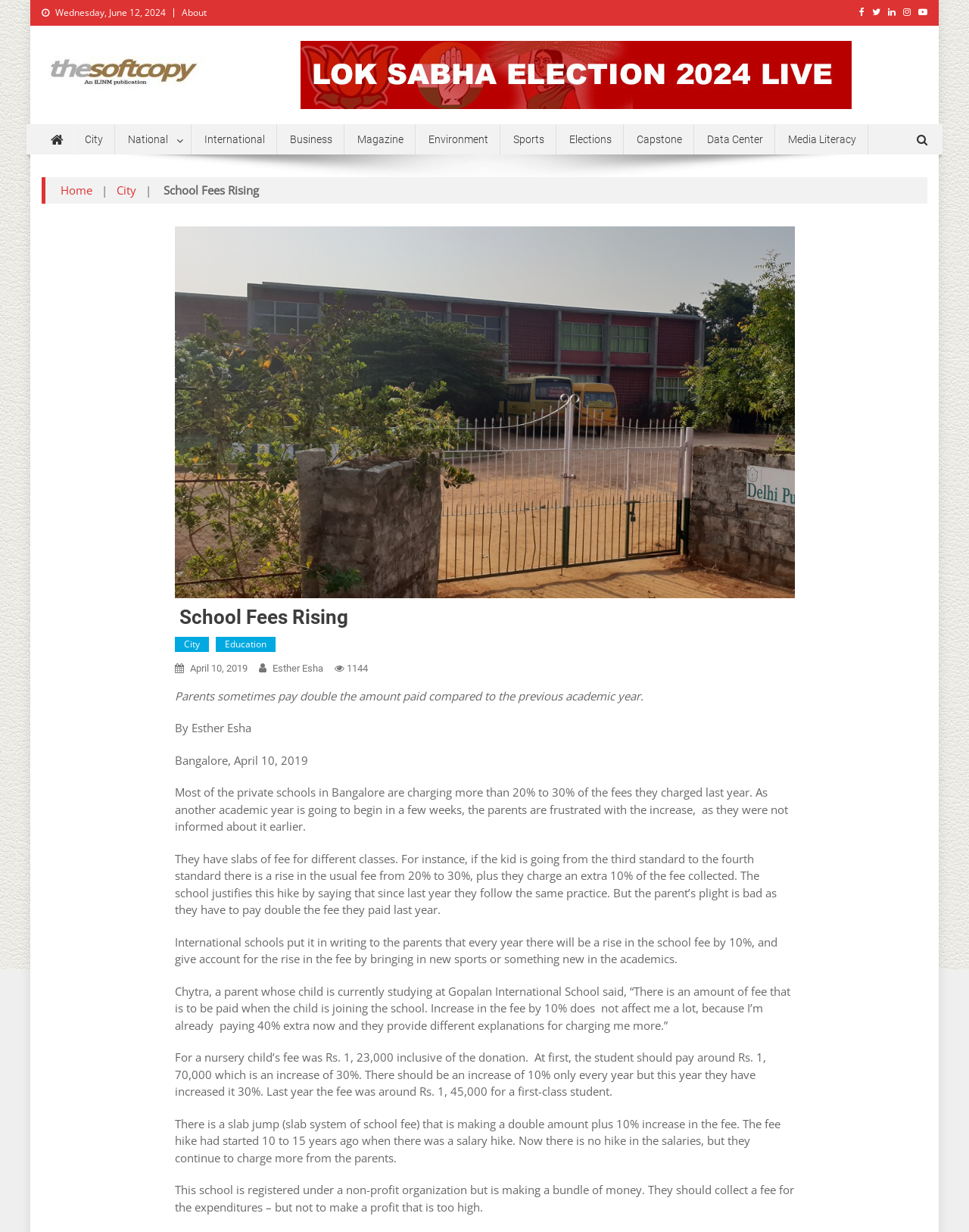What is the reason given by schools for the fee hike?
Please answer the question with as much detail as possible using the screenshot.

The reason given by schools for the fee hike is mentioned in the text 'International schools put it in writing to the parents that every year there will be a rise in the school fee by 10%, and give account for the rise in the fee by bringing in new sports or something new in the academics.' which is located in the article body.